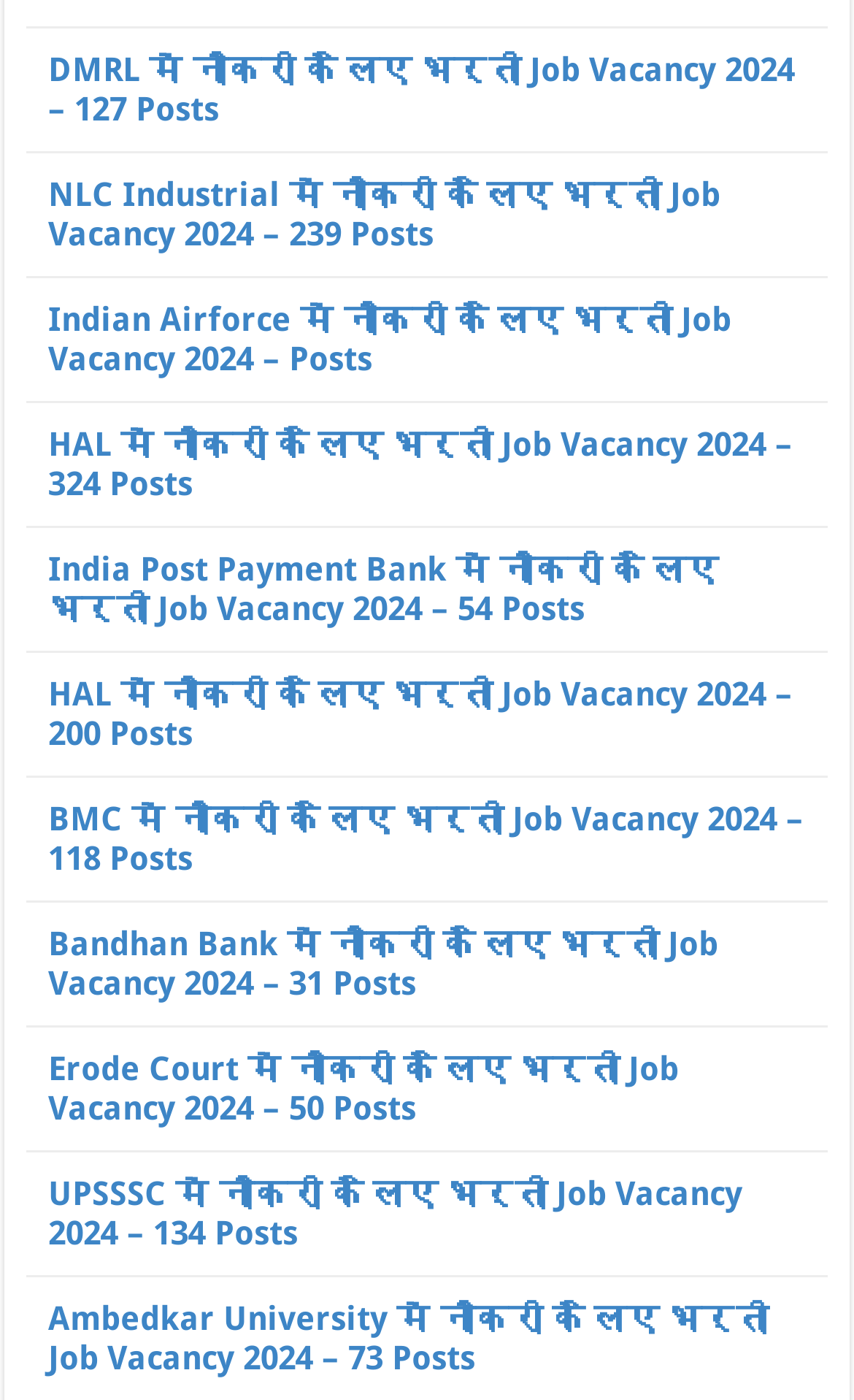Please determine the bounding box coordinates of the section I need to click to accomplish this instruction: "Explore HAL job vacancy".

[0.056, 0.304, 0.928, 0.36]